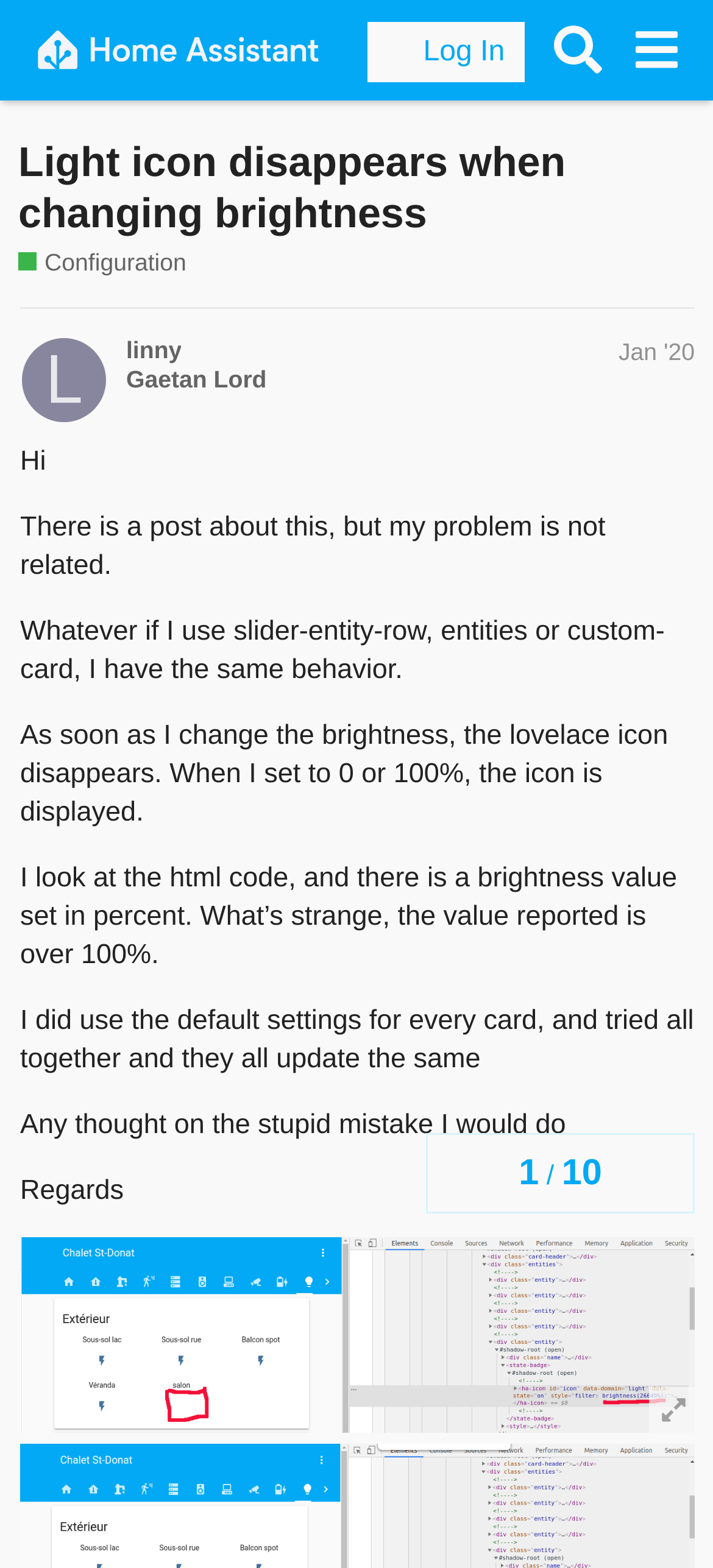Please predict the bounding box coordinates of the element's region where a click is necessary to complete the following instruction: "Search for a topic". The coordinates should be represented by four float numbers between 0 and 1, i.e., [left, top, right, bottom].

[0.755, 0.007, 0.865, 0.057]